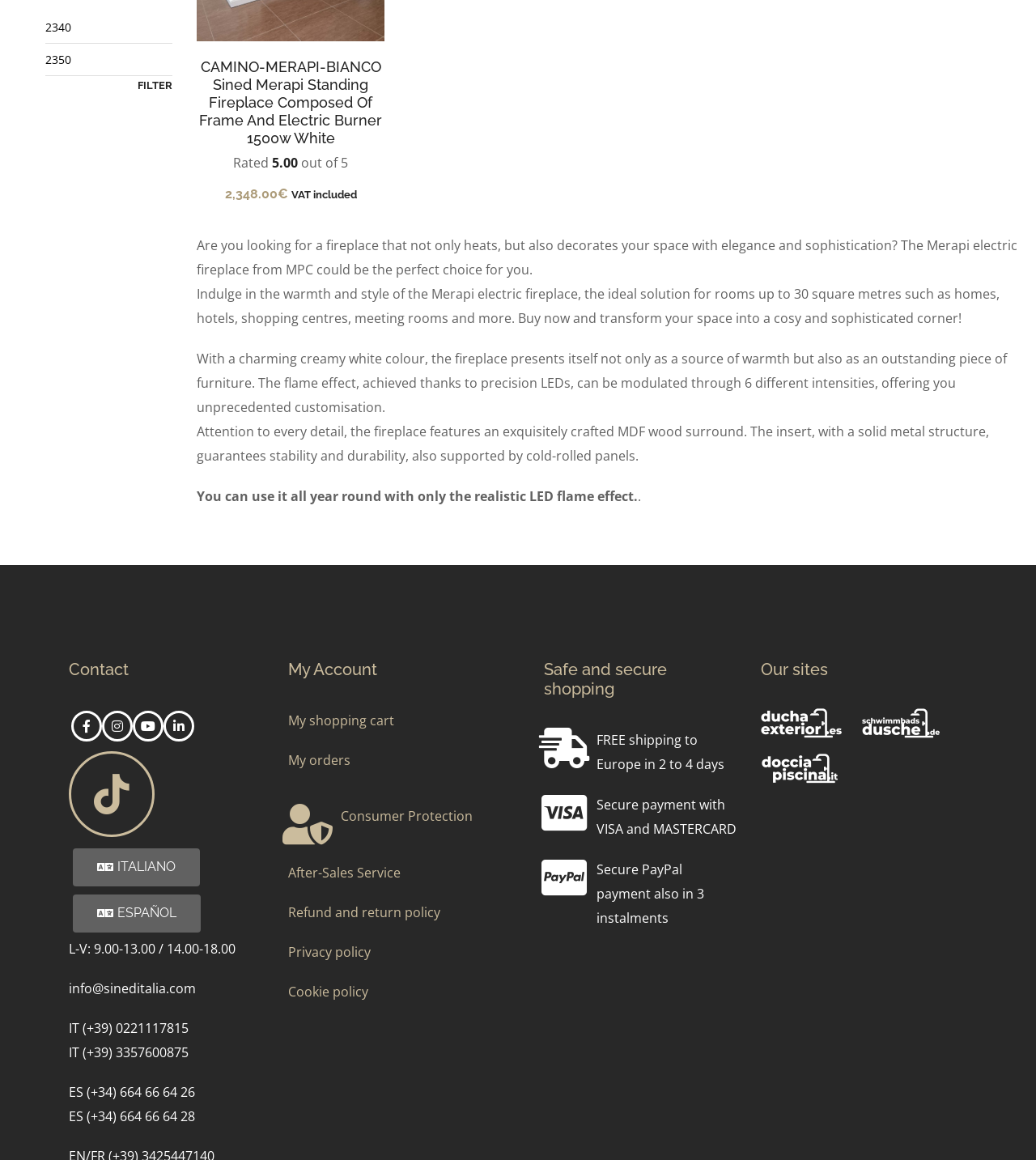Find the bounding box coordinates for the HTML element described in this sentence: "Refund and return policy". Provide the coordinates as four float numbers between 0 and 1, in the format [left, top, right, bottom].

[0.278, 0.779, 0.425, 0.794]